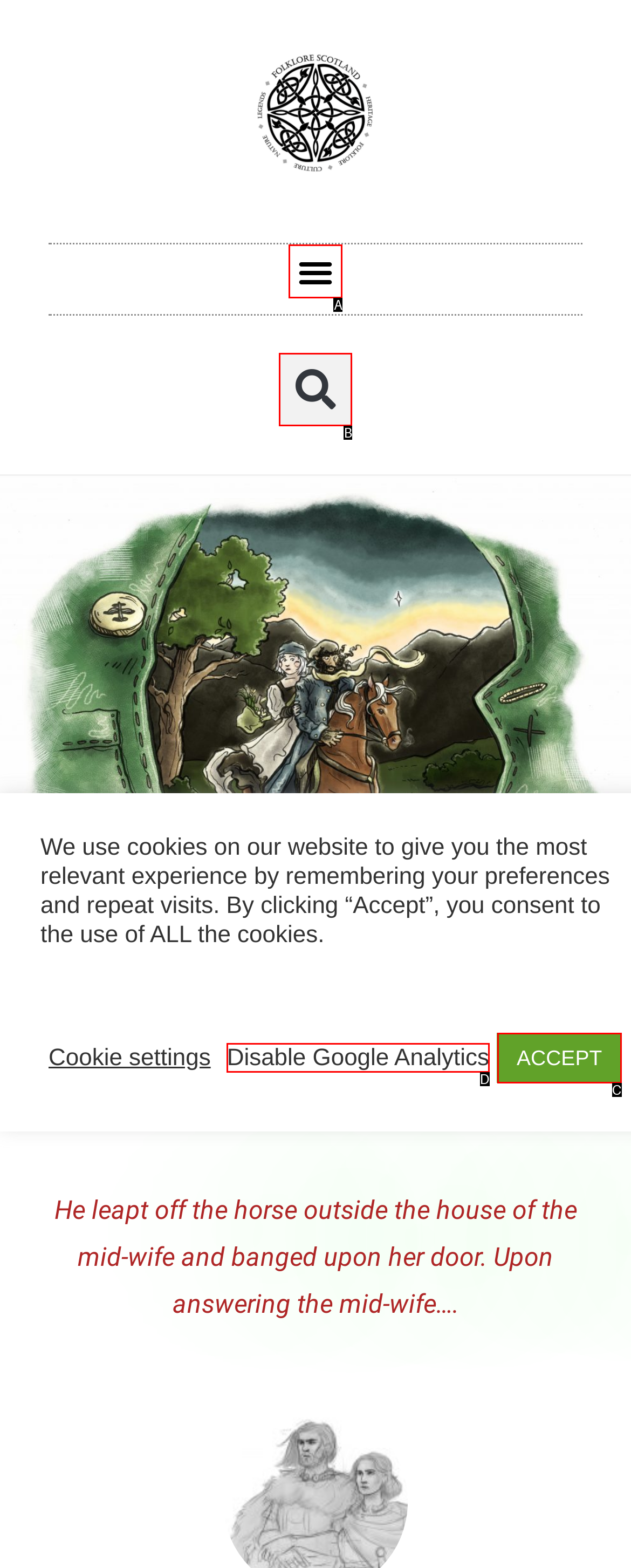Using the description: ACCEPT, find the HTML element that matches it. Answer with the letter of the chosen option.

C